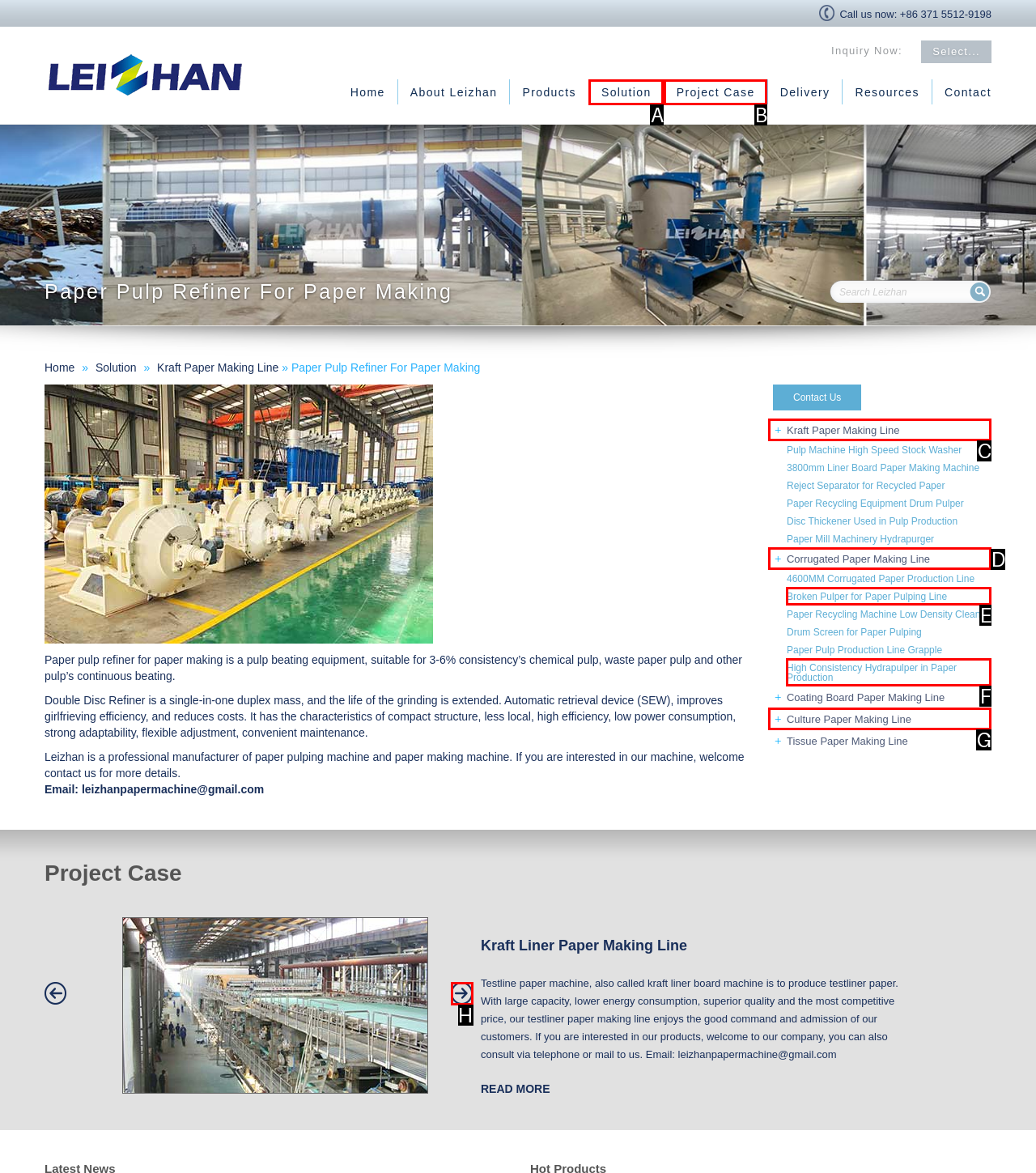From the provided options, pick the HTML element that matches the description: Kraft Paper Making Line. Respond with the letter corresponding to your choice.

C